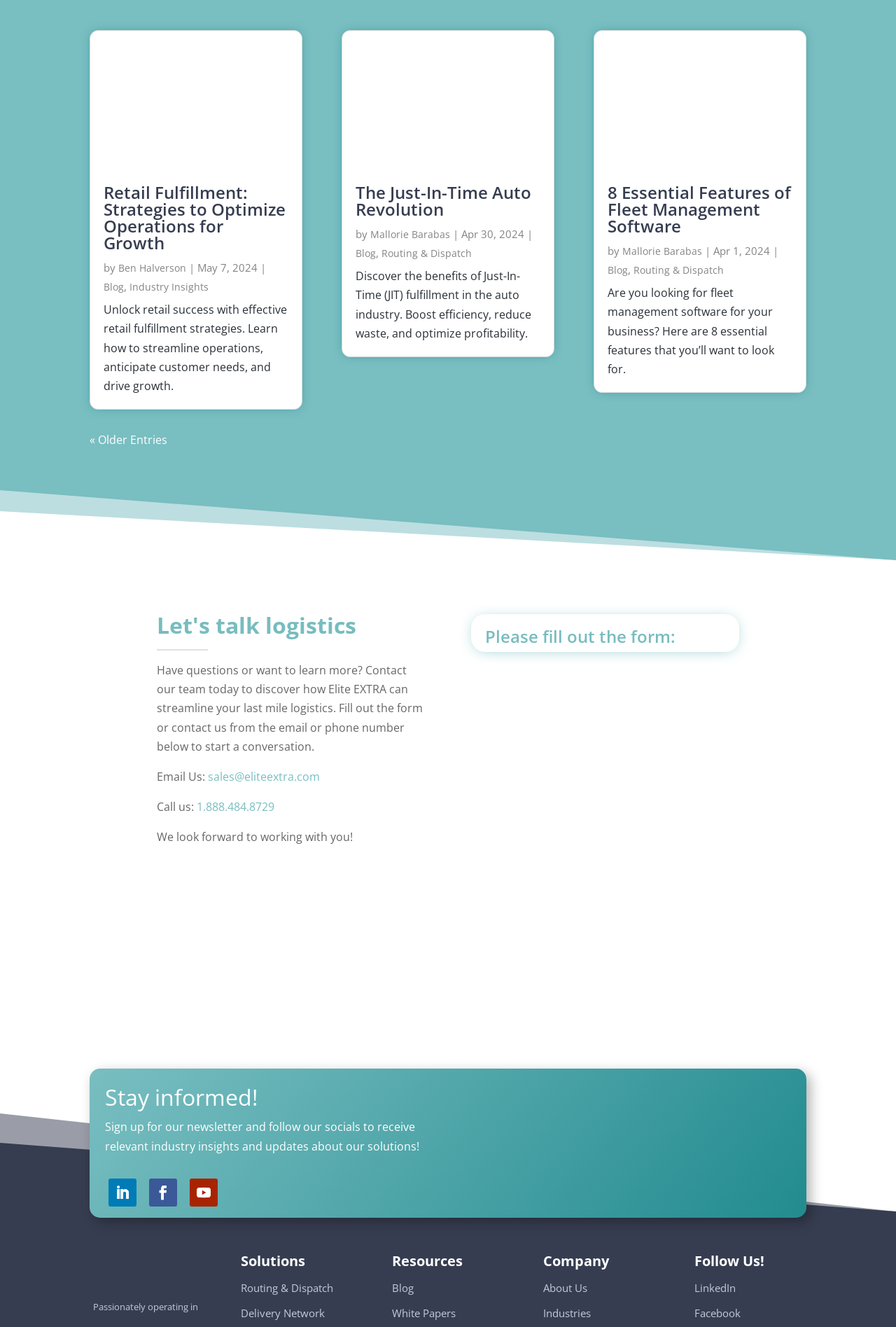Pinpoint the bounding box coordinates of the clickable element needed to complete the instruction: "Learn more about Routing & Dispatch". The coordinates should be provided as four float numbers between 0 and 1: [left, top, right, bottom].

[0.707, 0.198, 0.808, 0.208]